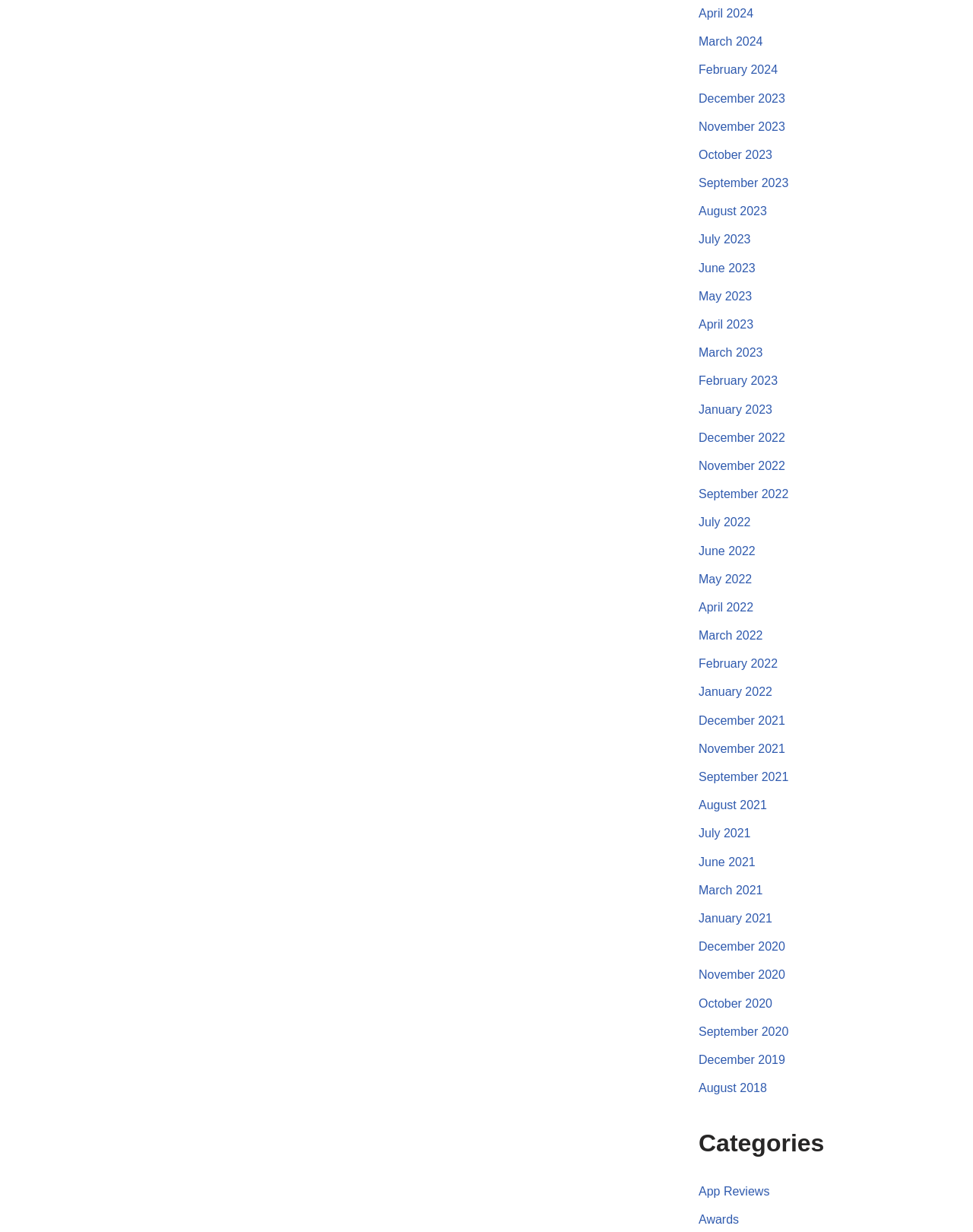Using the provided element description "May 2023", determine the bounding box coordinates of the UI element.

[0.718, 0.235, 0.773, 0.246]